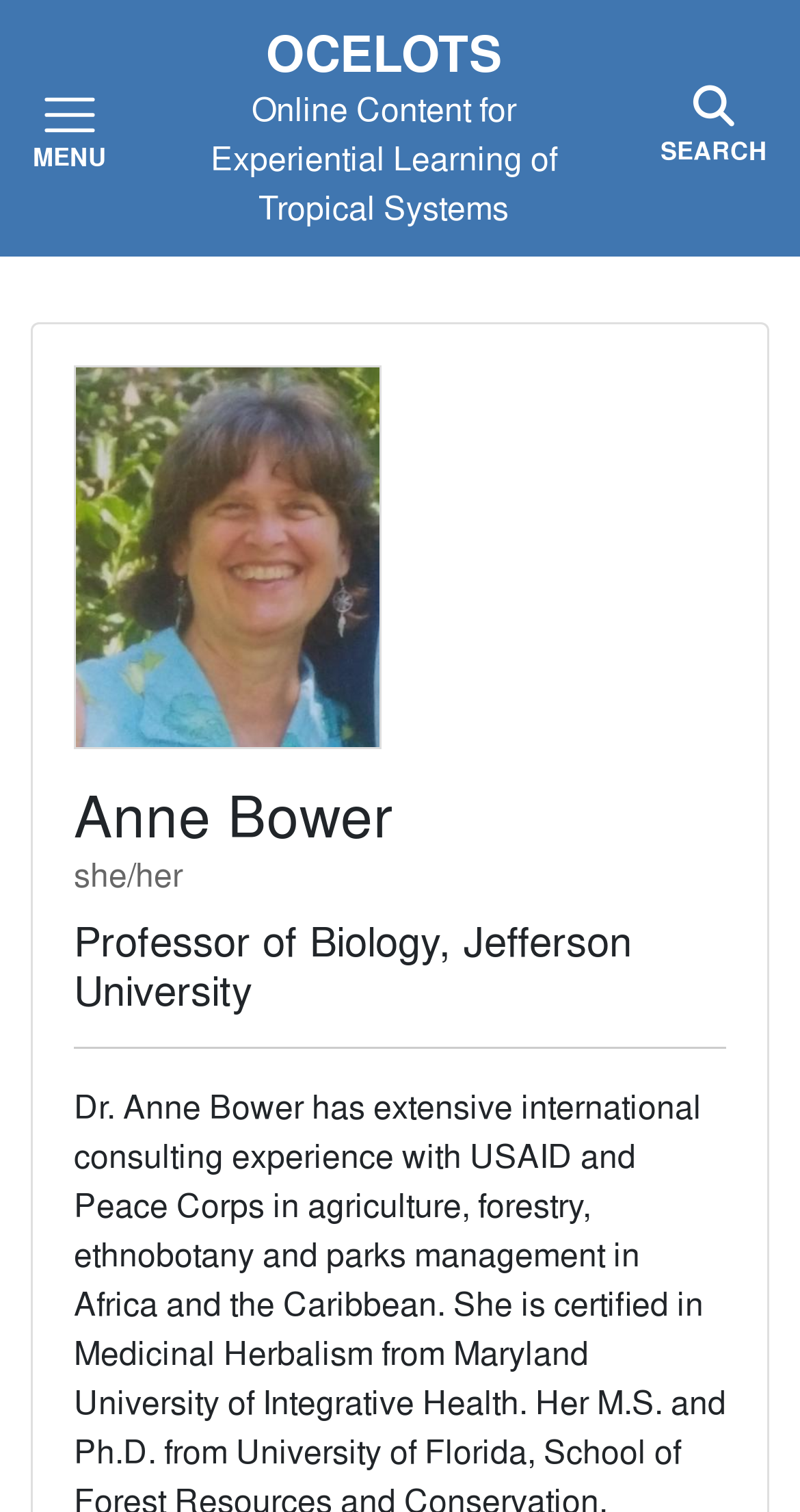Locate the bounding box coordinates of the UI element described by: "Online Modules". The bounding box coordinates should consist of four float numbers between 0 and 1, i.e., [left, top, right, bottom].

[0.0, 0.332, 1.0, 0.387]